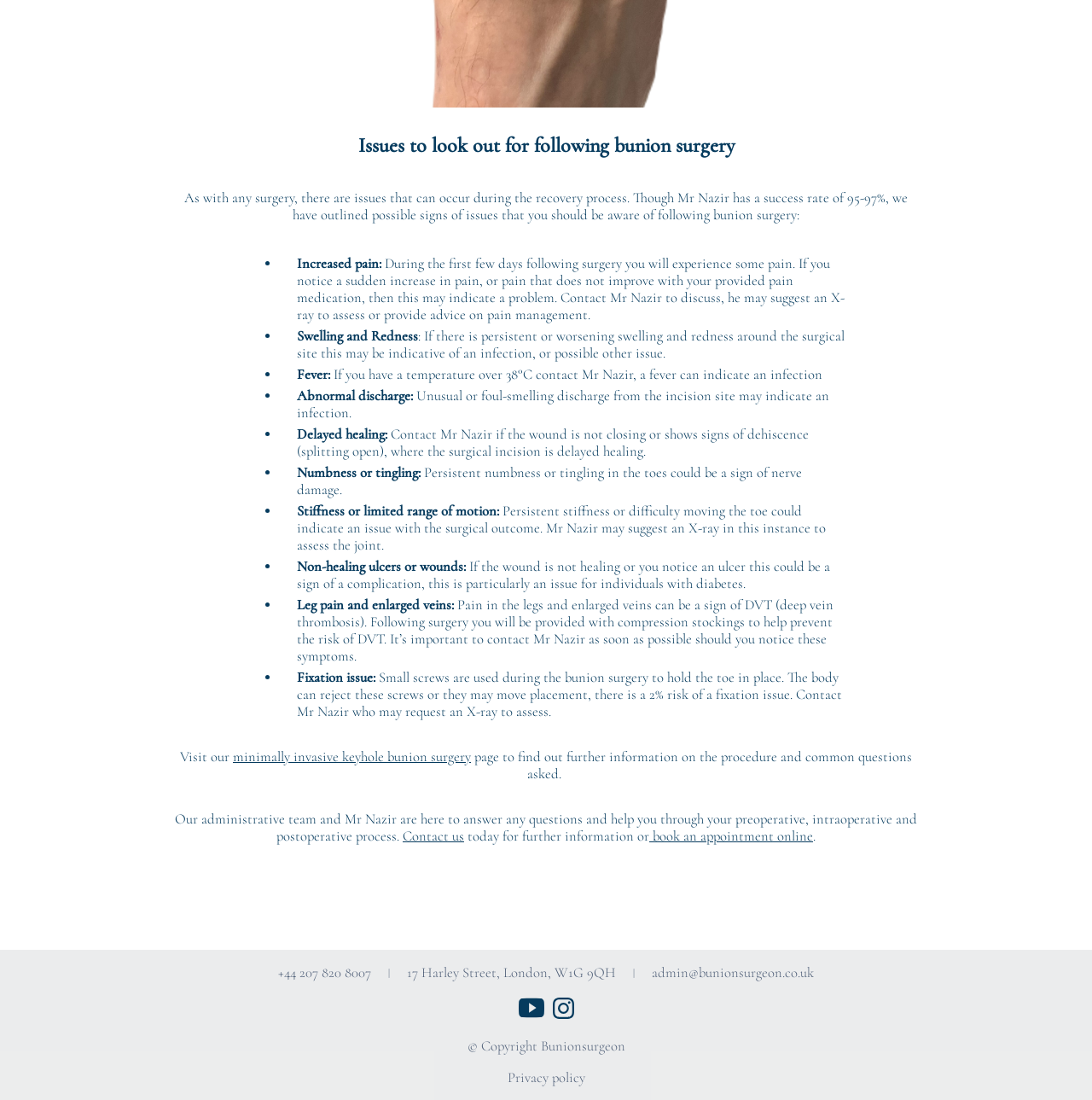Provide your answer in one word or a succinct phrase for the question: 
Who can help with questions and concerns about bunion surgery?

Mr Nazir and administrative team